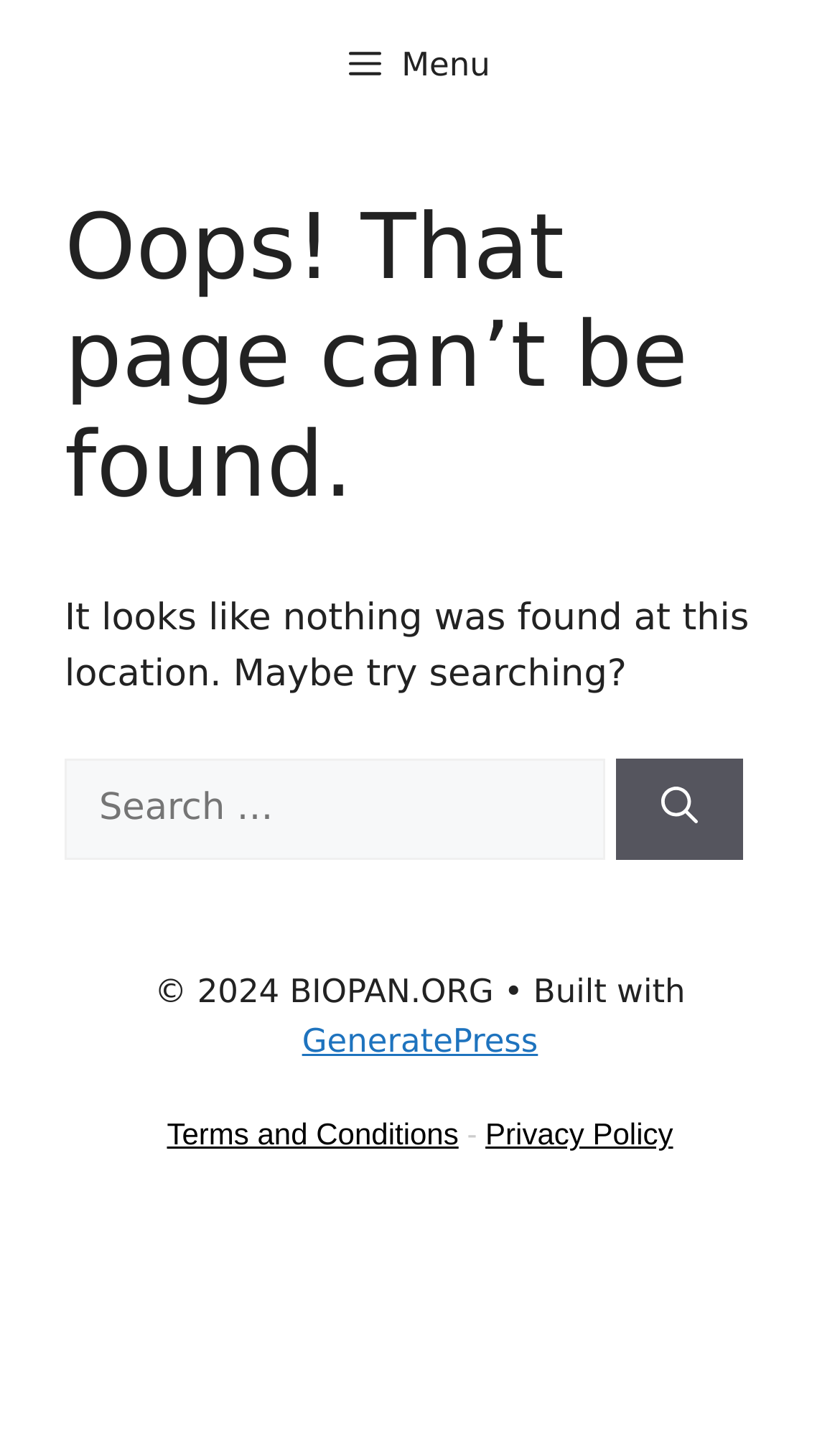Based on the element description "Privacy Policy", predict the bounding box coordinates of the UI element.

[0.578, 0.78, 0.801, 0.804]